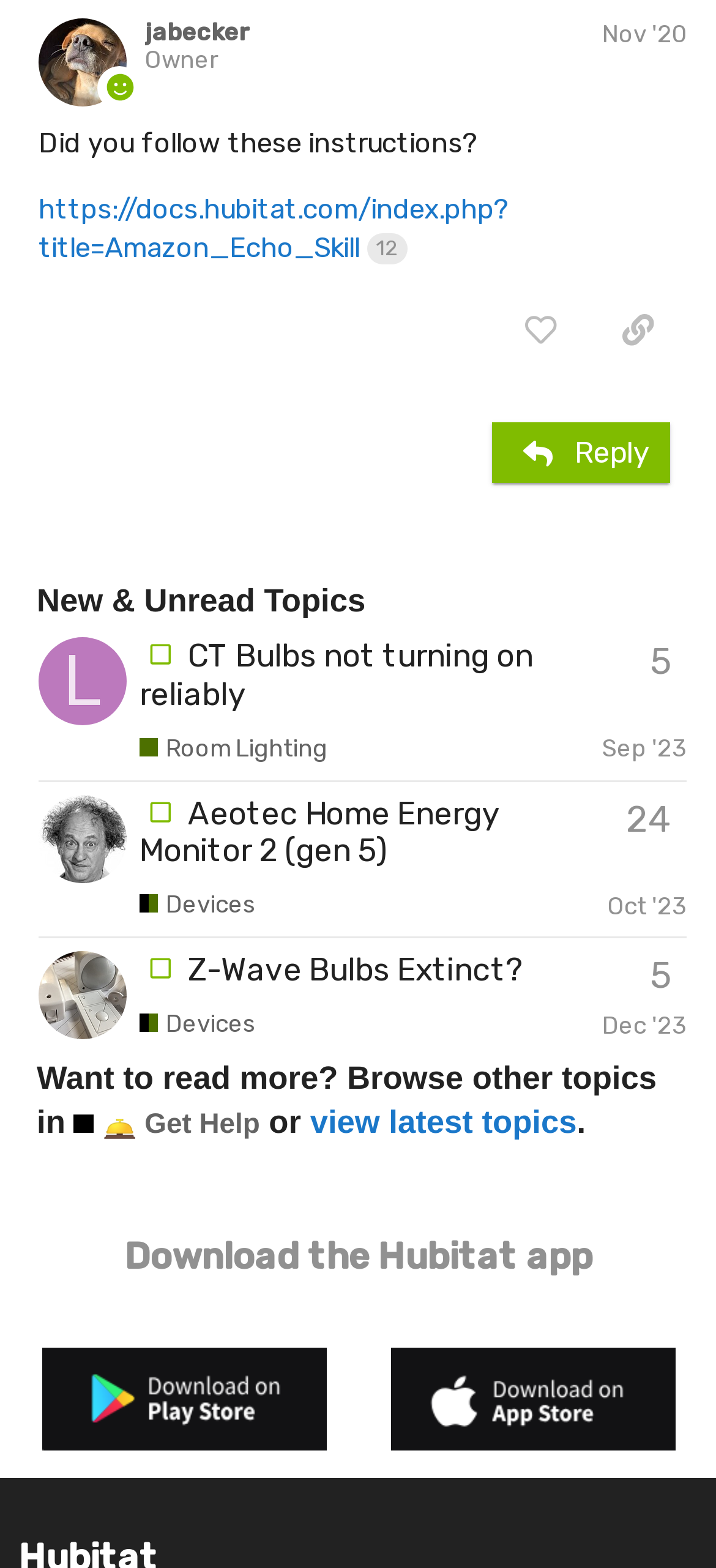What is the name of the app mentioned in the topic 'CT Bulbs not turning on reliably'?
Look at the image and provide a short answer using one word or a phrase.

Room Lighting